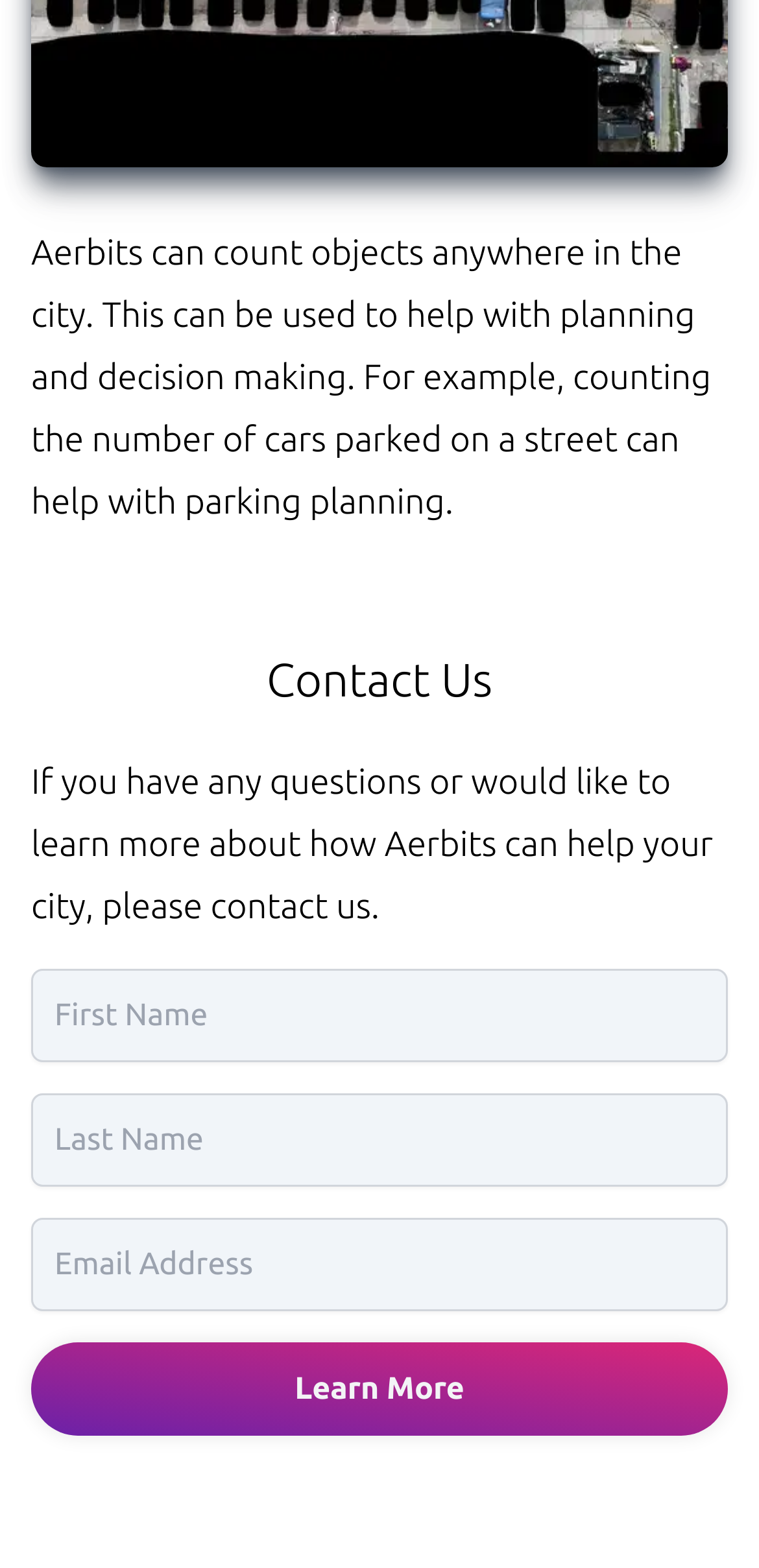Using the information in the image, give a detailed answer to the following question: What is the label of the last text field?

The last text field in the contact form has the label 'Email Address', as shown in the textbox element with the OCR text 'Email Address'.